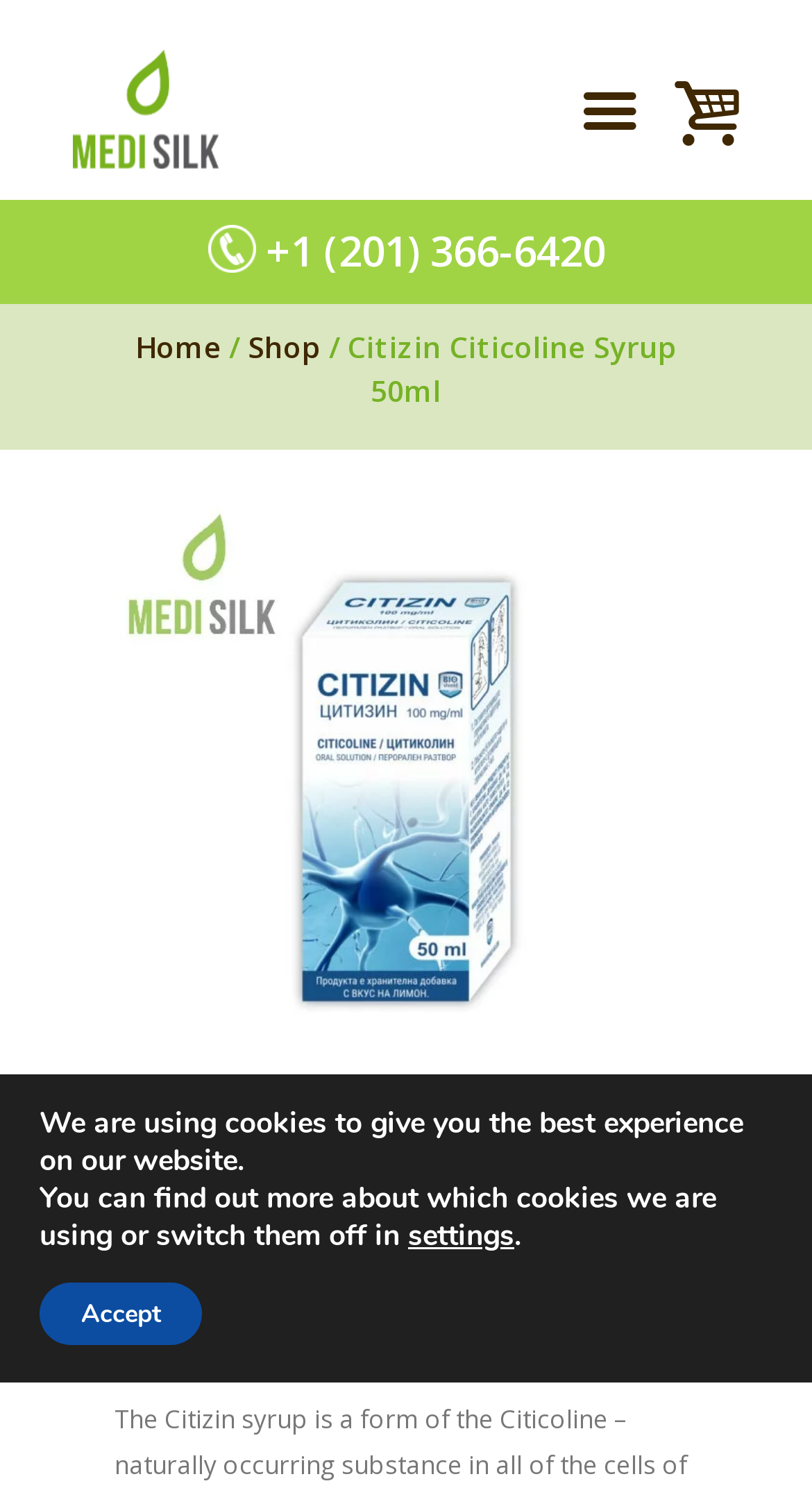Respond to the question below with a single word or phrase:
How many navigation links are at the top?

3